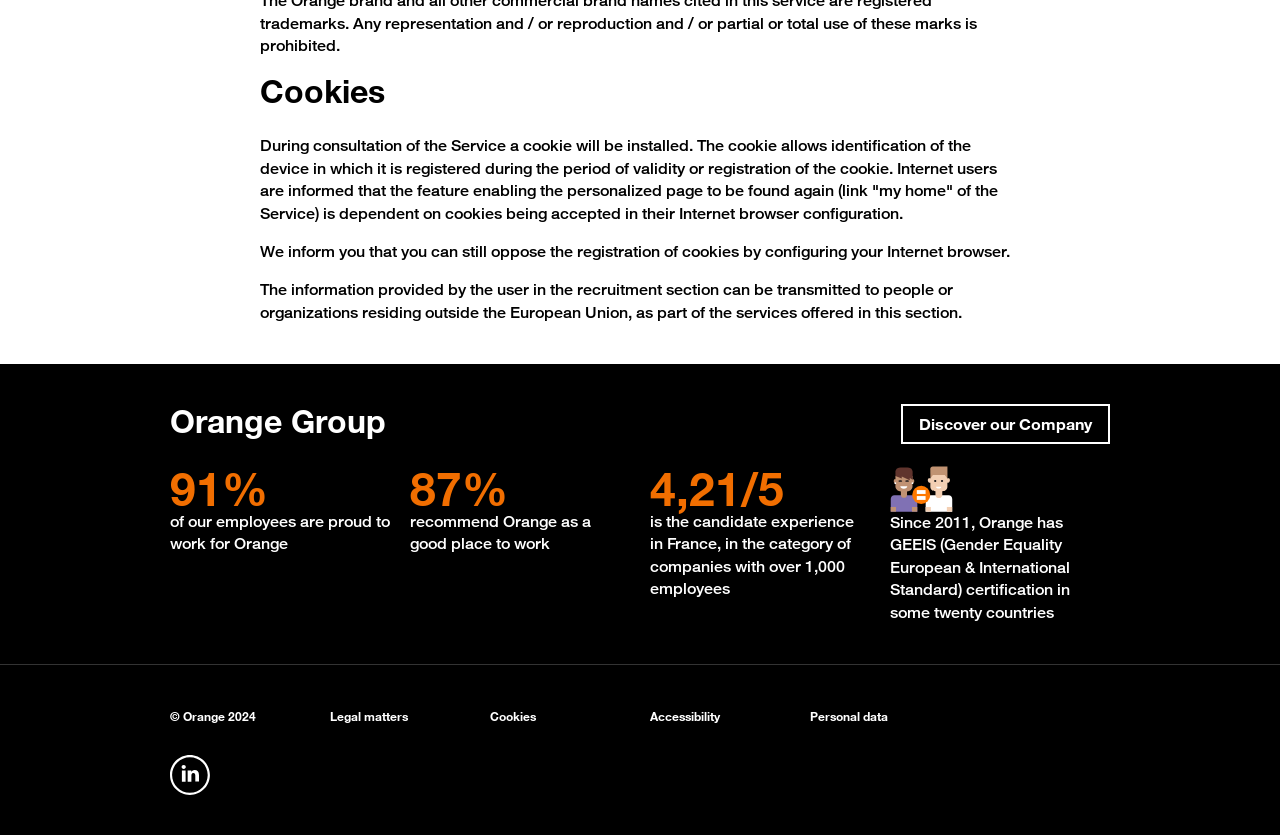Please give a short response to the question using one word or a phrase:
What percentage of employees are proud to work for Orange?

91%